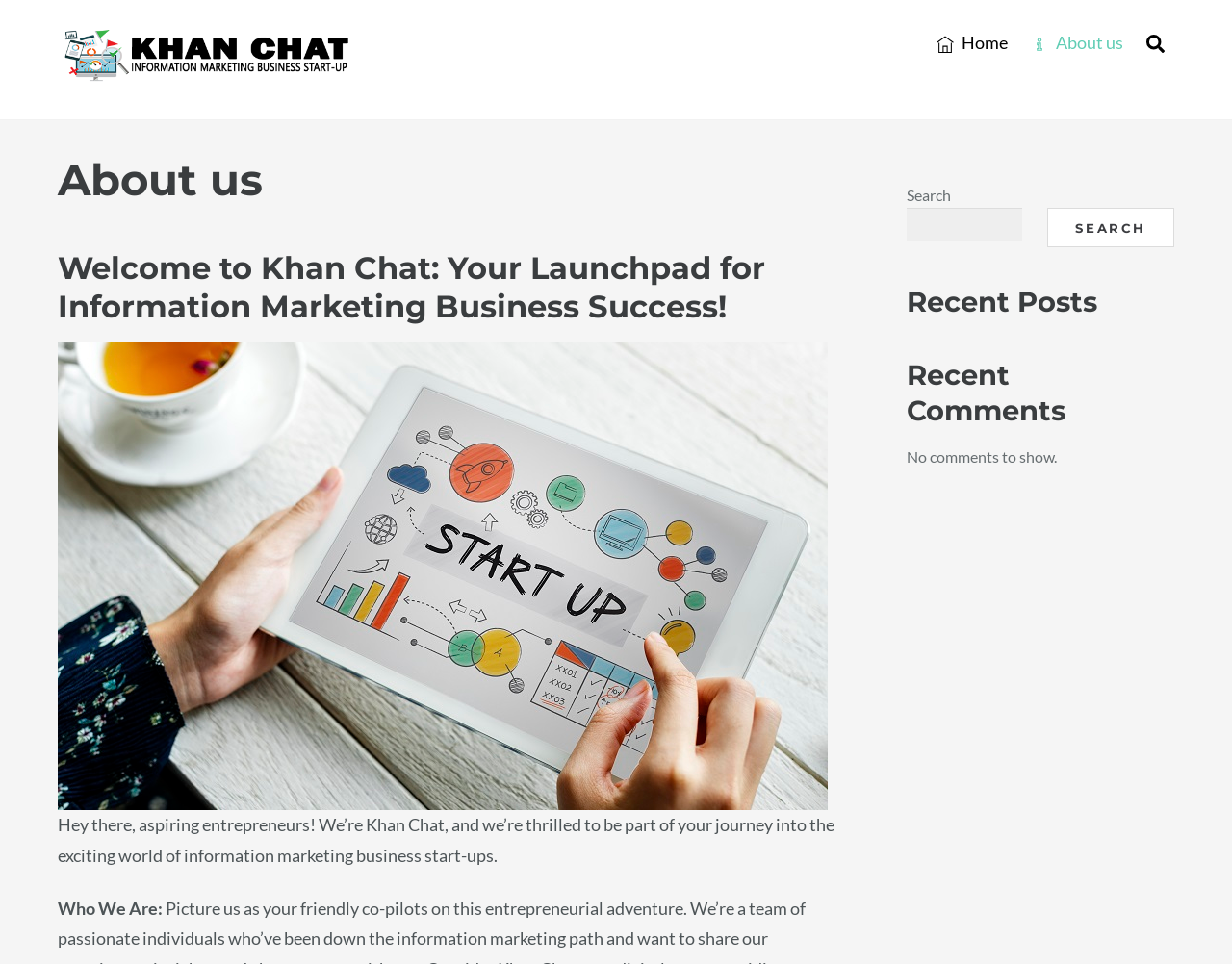What is the purpose of the search bar?
Refer to the screenshot and answer in one word or phrase.

To search the website